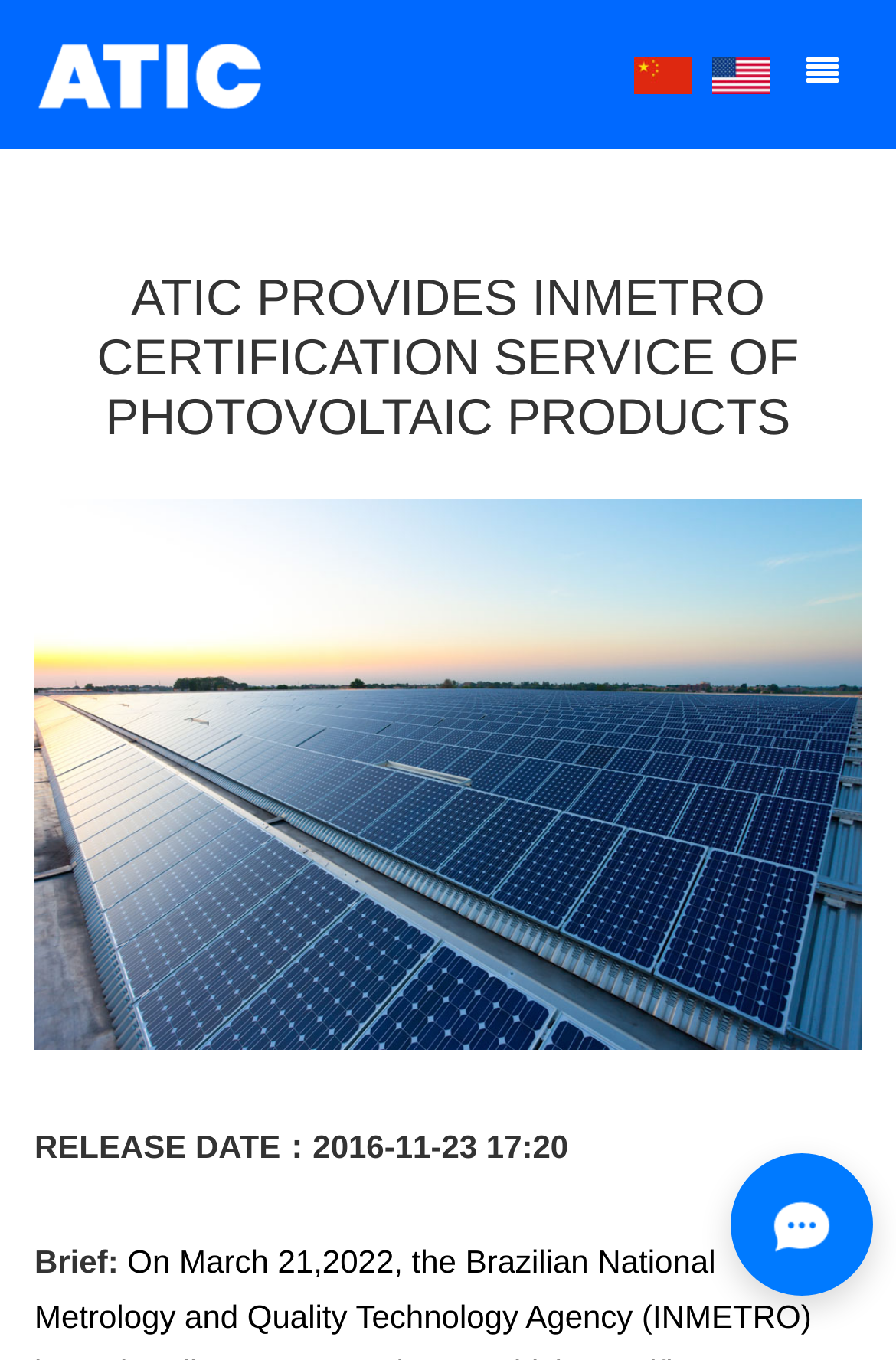What is the language of the text on the webpage?
From the screenshot, provide a brief answer in one word or phrase.

English and Chinese